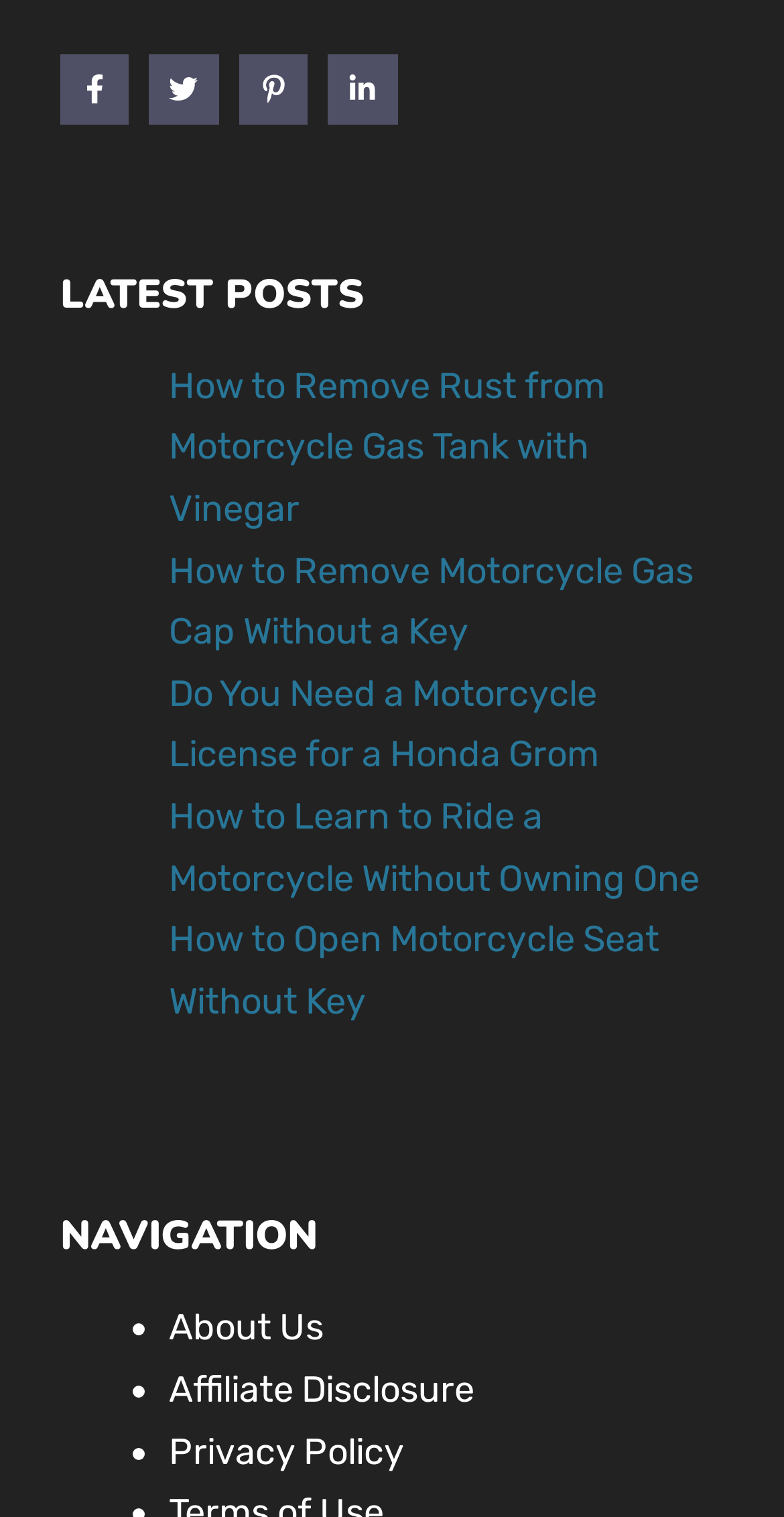How many social media links are available?
Based on the image content, provide your answer in one word or a short phrase.

4